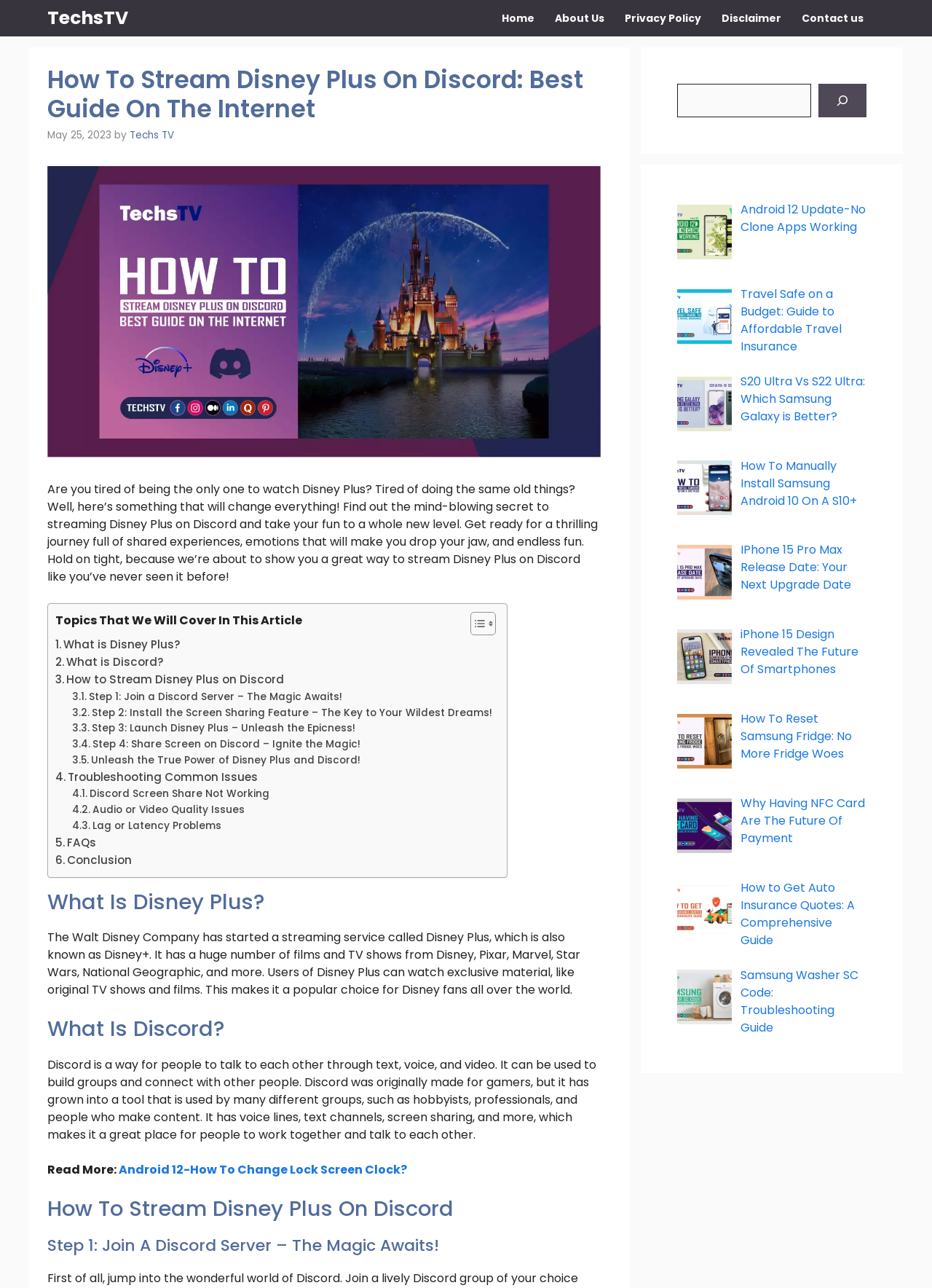Provide your answer to the question using just one word or phrase: What is the purpose of screen sharing on Discord?

To stream Disney Plus